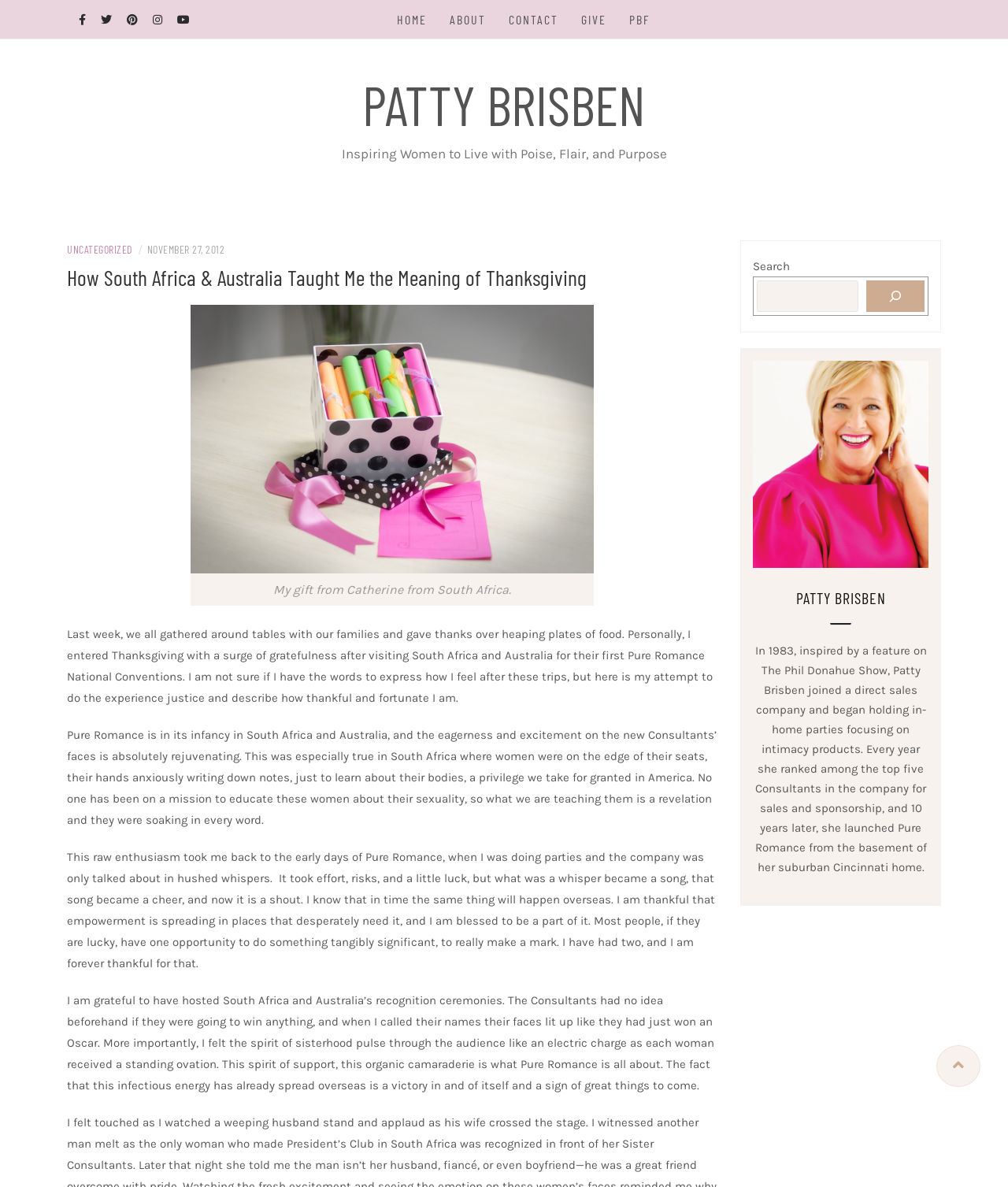Look at the image and give a detailed response to the following question: How many links are in the main navigation menu?

I found the answer by looking at the navigation element with the text 'Main Menu' and counting the number of link elements inside it, which are 'HOME', 'ABOUT', 'CONTACT', 'GIVE', and 'PBF'.